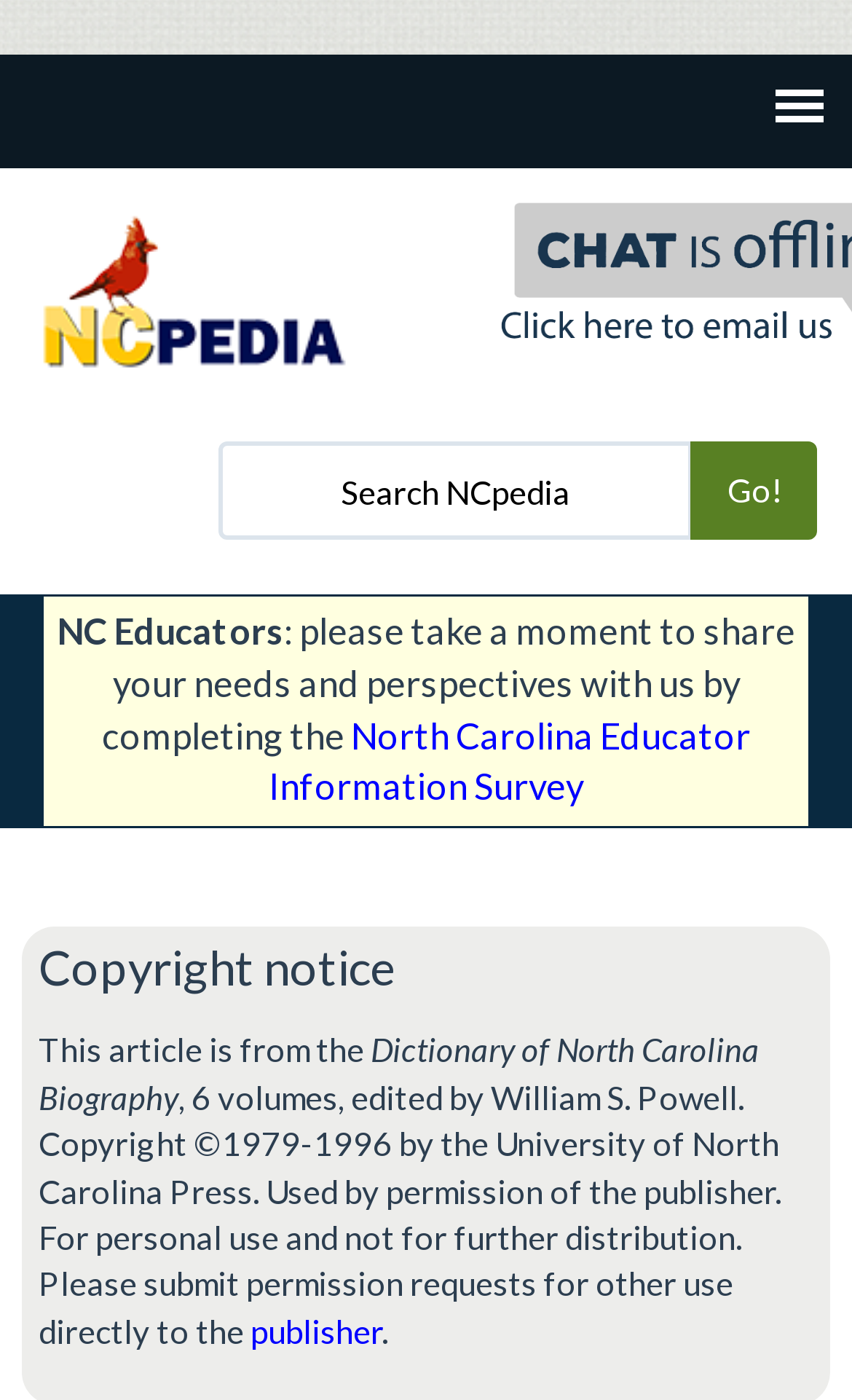Based on the element description name="query" placeholder="Search NCpedia", identify the bounding box of the UI element in the given webpage screenshot. The coordinates should be in the format (top-left x, top-left y, bottom-right x, bottom-right y) and must be between 0 and 1.

[0.256, 0.315, 0.813, 0.386]